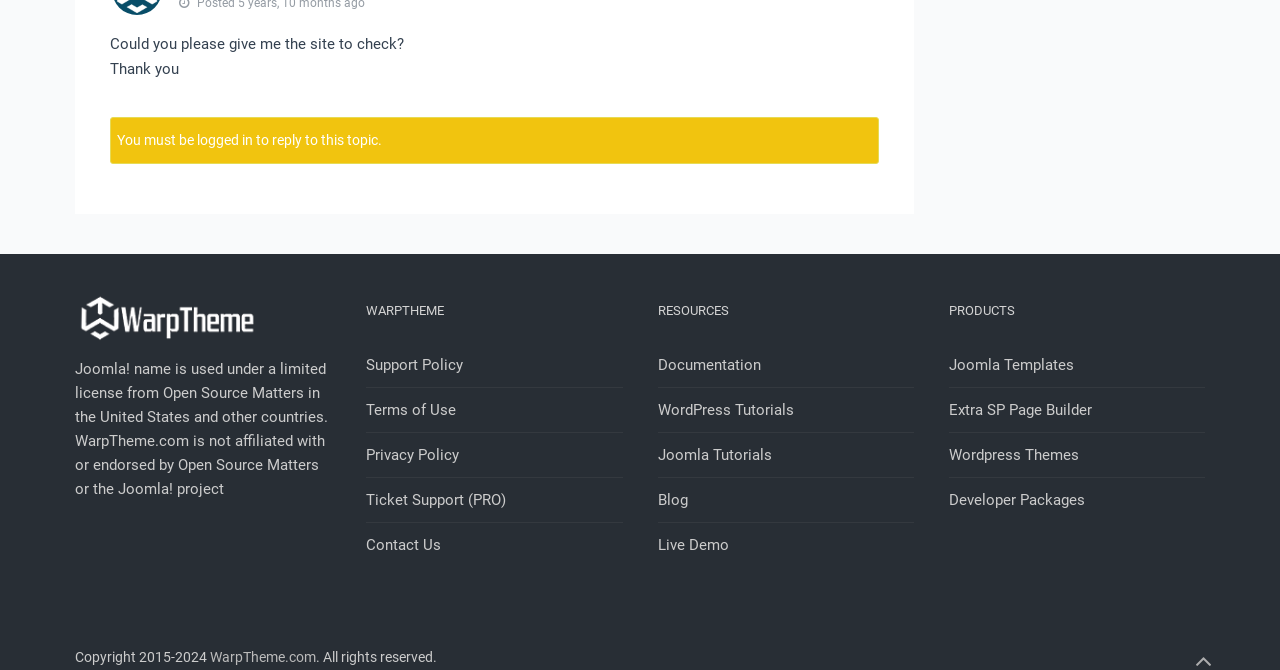Based on the element description: "27", identify the UI element and provide its bounding box coordinates. Use four float numbers between 0 and 1, [left, top, right, bottom].

None